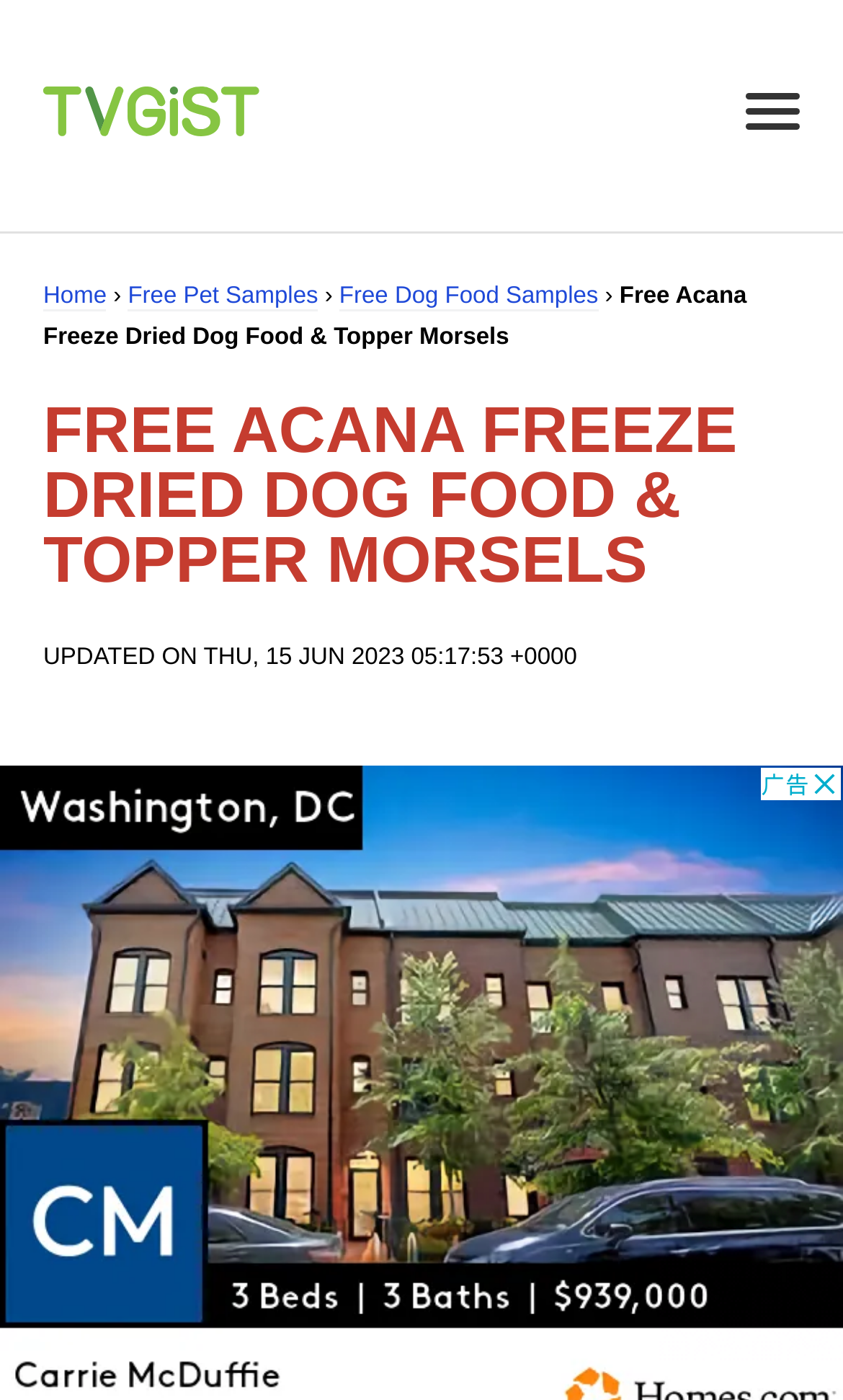What is the format of the free sample?
Answer the question with a single word or phrase derived from the image.

Freeze dried